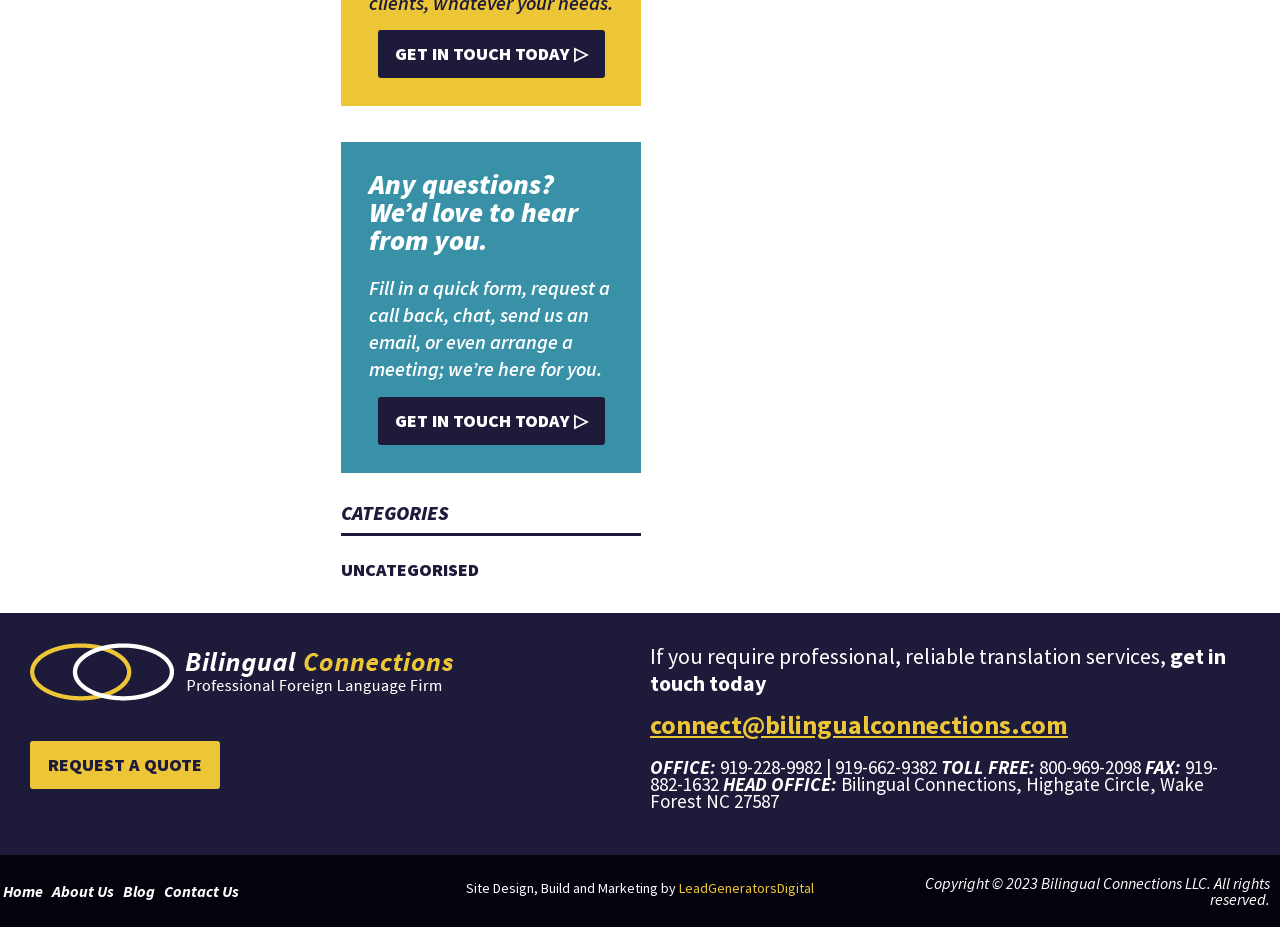What is the company's contact information?
Make sure to answer the question with a detailed and comprehensive explanation.

The company's contact information is provided at the bottom of the webpage, including phone numbers, fax number, and email address. The phone numbers are 919-228-9982, 919-662-9382, and 800-969-2098, and the fax number is 919-882-1632. The email address is connect@bilingualconnections.com.